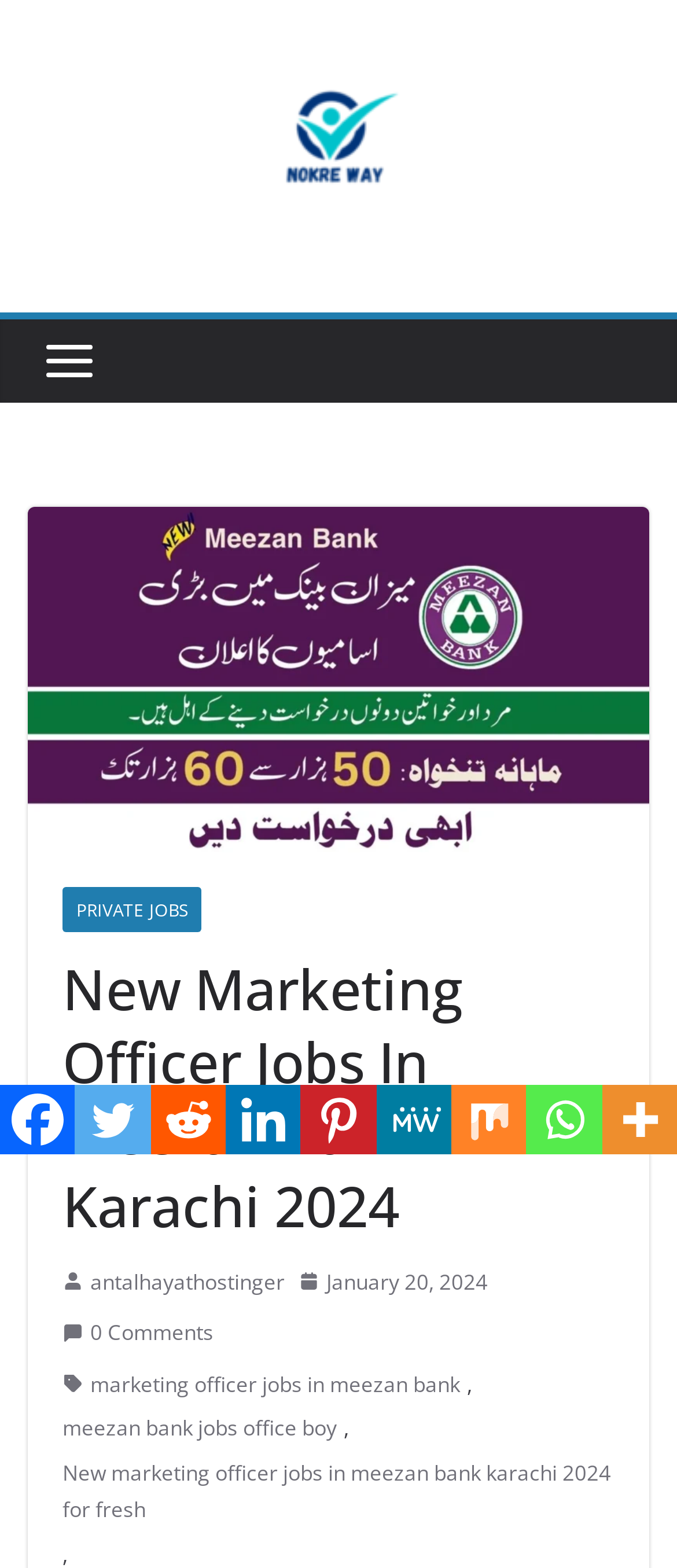How many comments are there on the job posting?
Please give a detailed answer to the question using the information shown in the image.

I found the number of comments by looking at the link '0 Comments' which is located near the bottom of the webpage, indicating that there are no comments on the job posting.